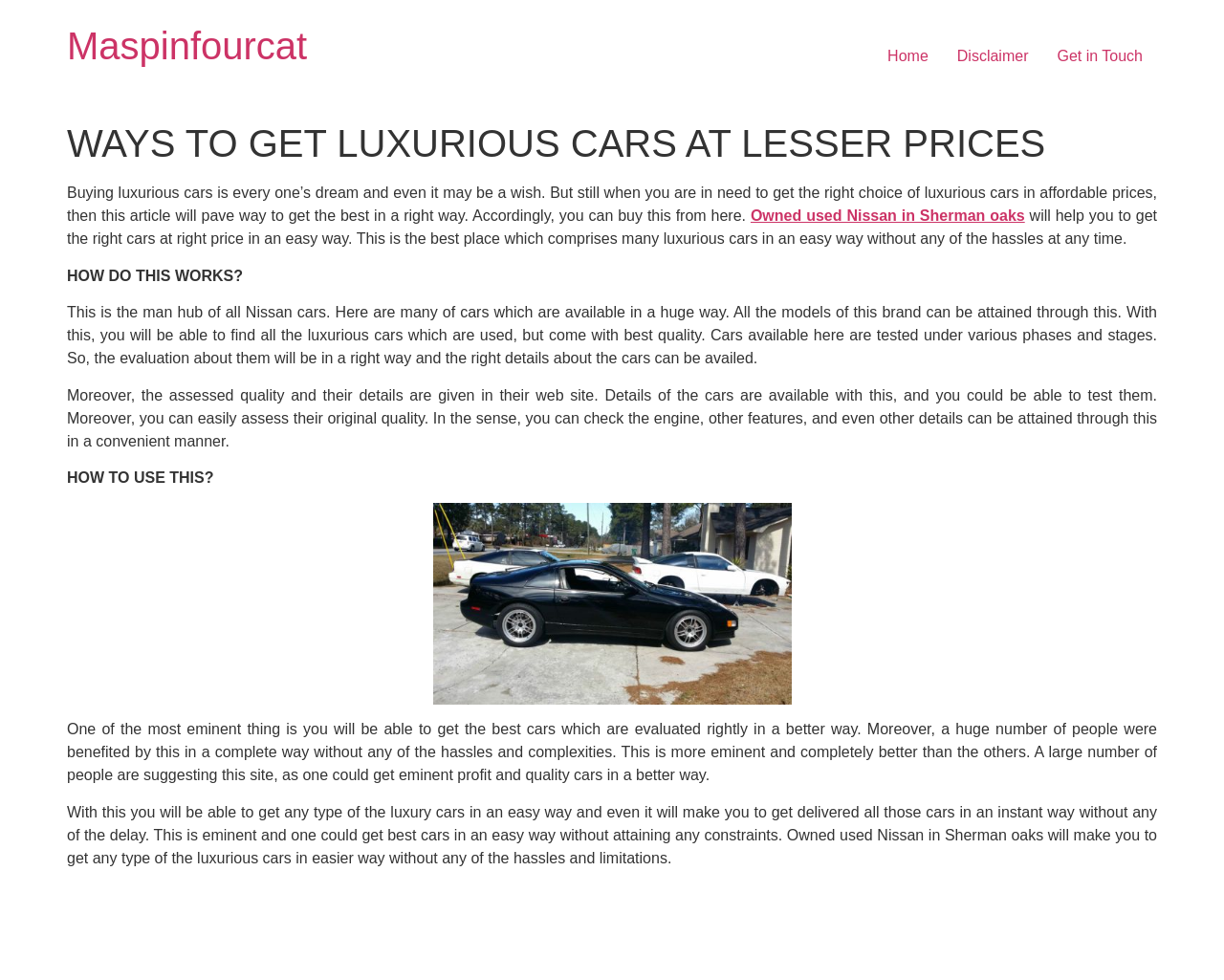What is the benefit of using this website?
Answer the question with as much detail as you can, using the image as a reference.

The benefit of using this website is that users can get the best luxurious cars easily and conveniently, as indicated by the text which states that users can get the best cars which are evaluated rightly in a better way and can even get them delivered instantly without any delay.